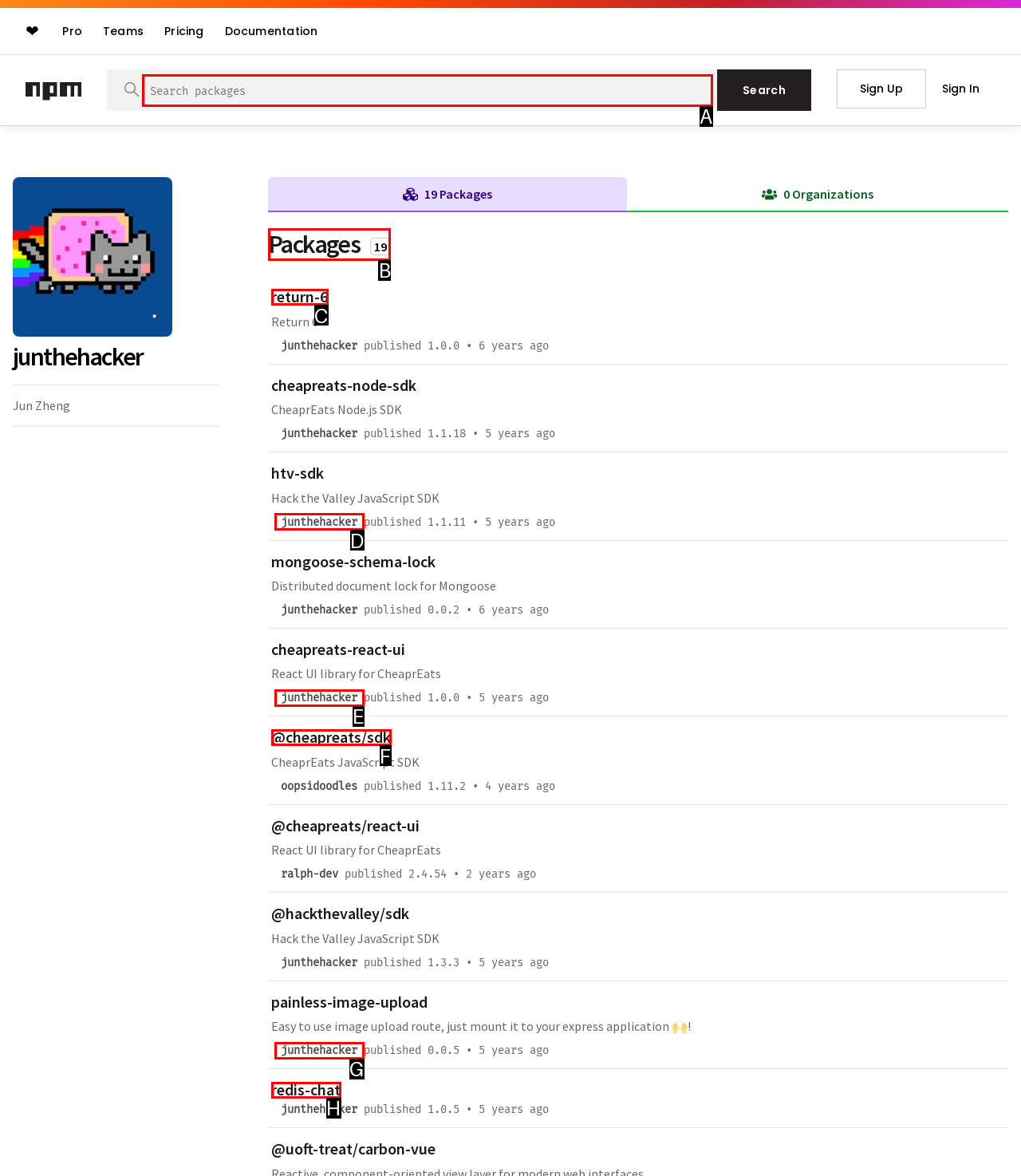Please provide the letter of the UI element that best fits the following description: aria-label="Search packages" name="q" placeholder="Search packages"
Respond with the letter from the given choices only.

A